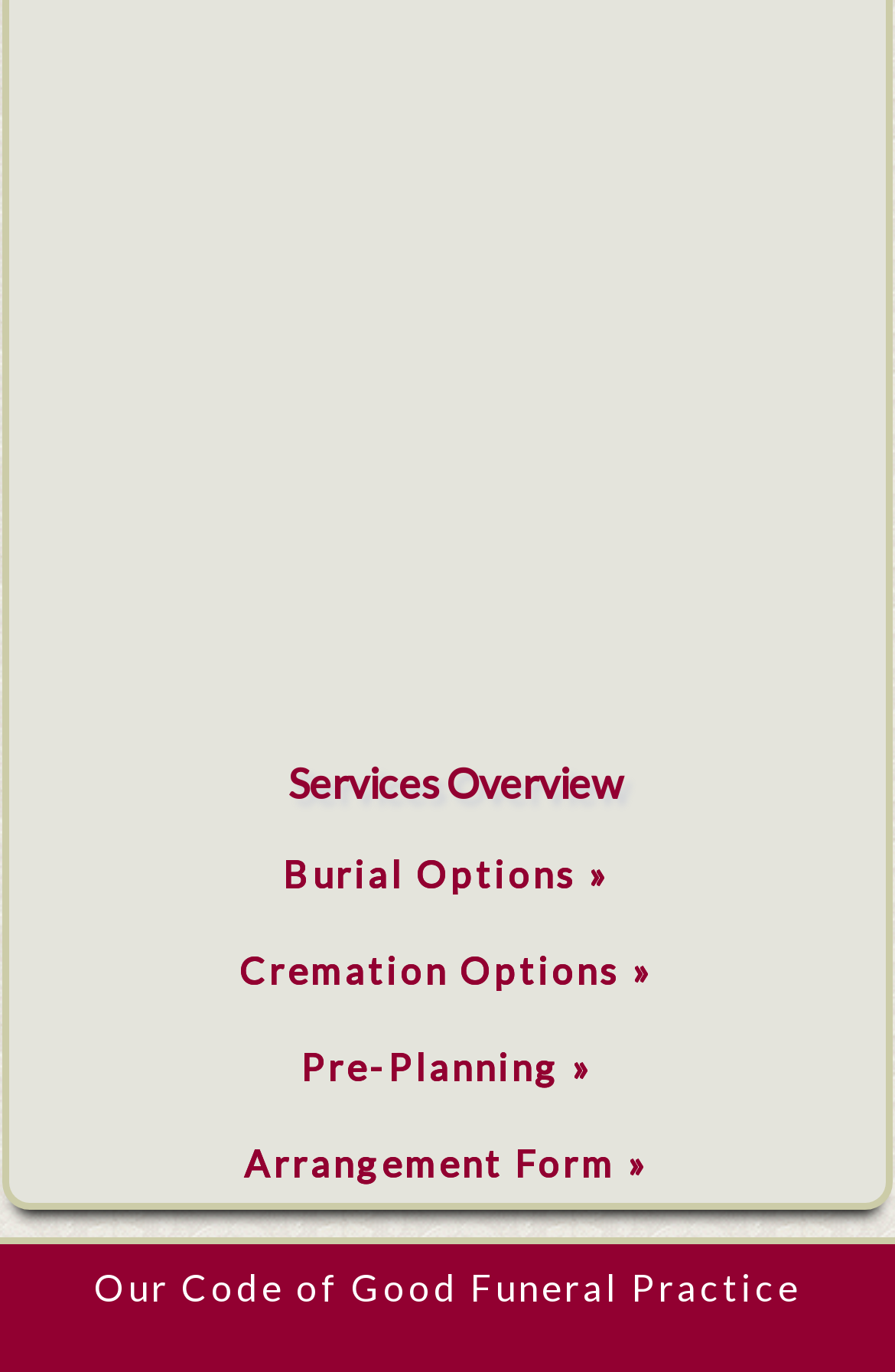Respond to the question below with a single word or phrase:
What is the purpose of the Arrangement Form?

Unknown